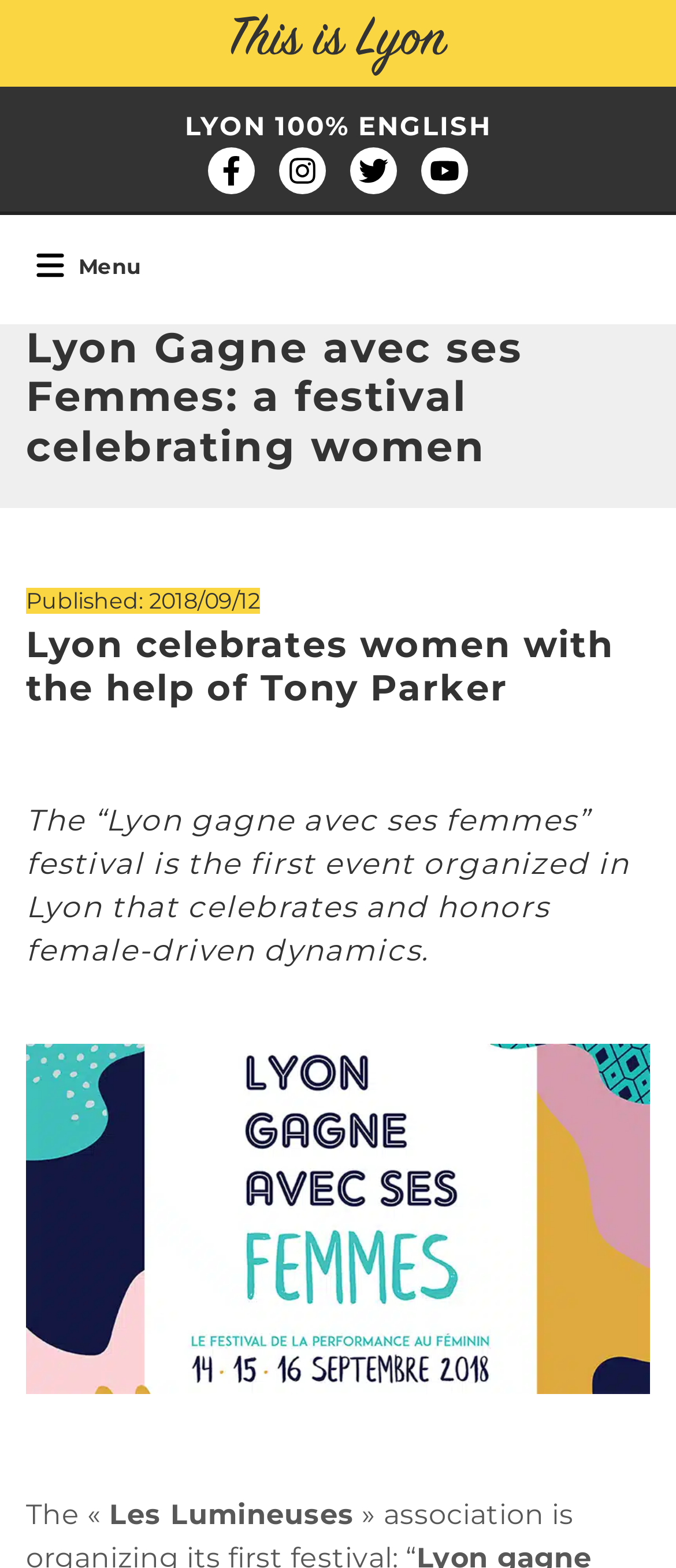Find the UI element described as: "Menu" and predict its bounding box coordinates. Ensure the coordinates are four float numbers between 0 and 1, [left, top, right, bottom].

[0.0, 0.135, 1.0, 0.206]